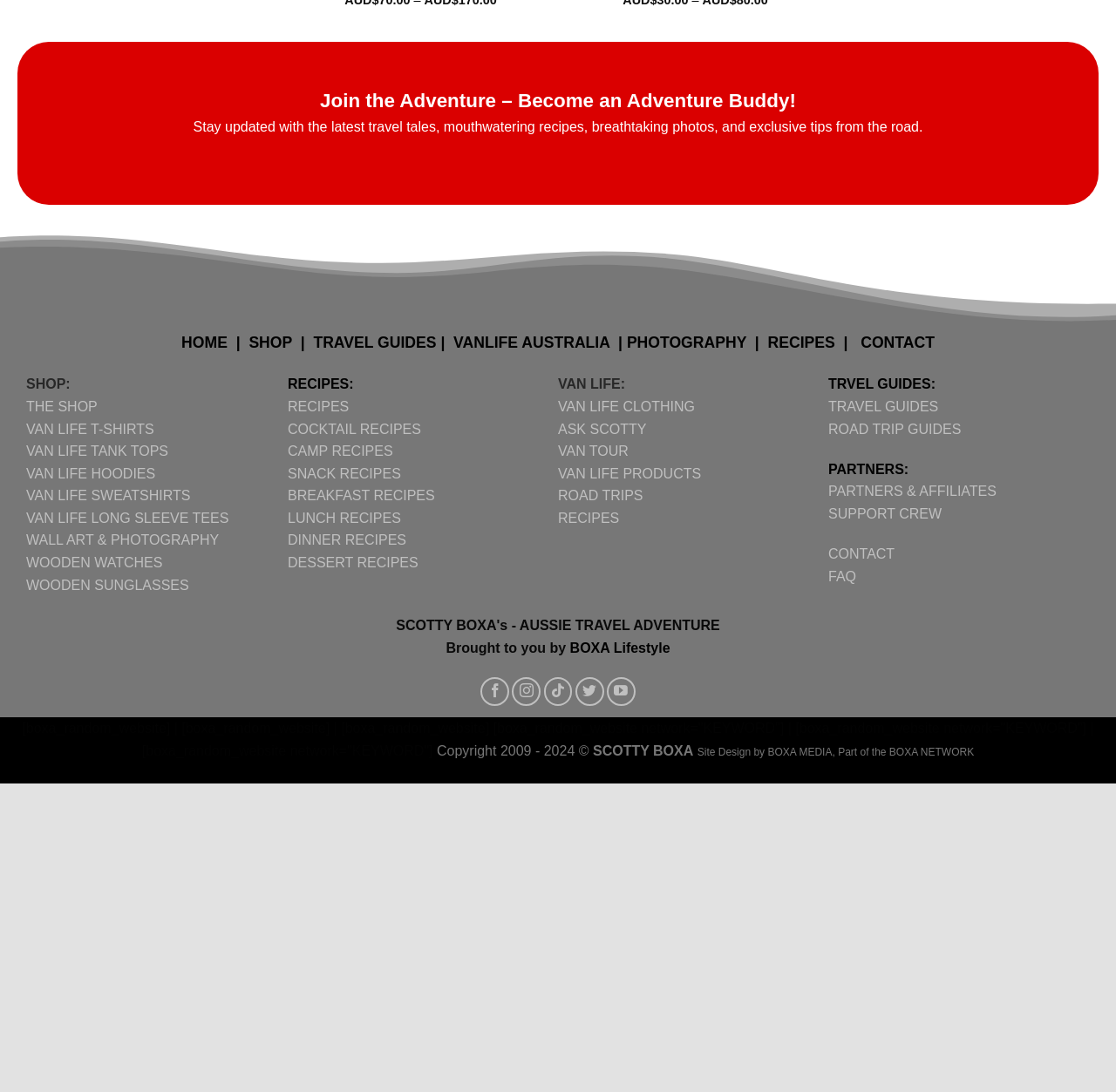Please locate the clickable area by providing the bounding box coordinates to follow this instruction: "Click on HOME".

[0.163, 0.306, 0.204, 0.322]